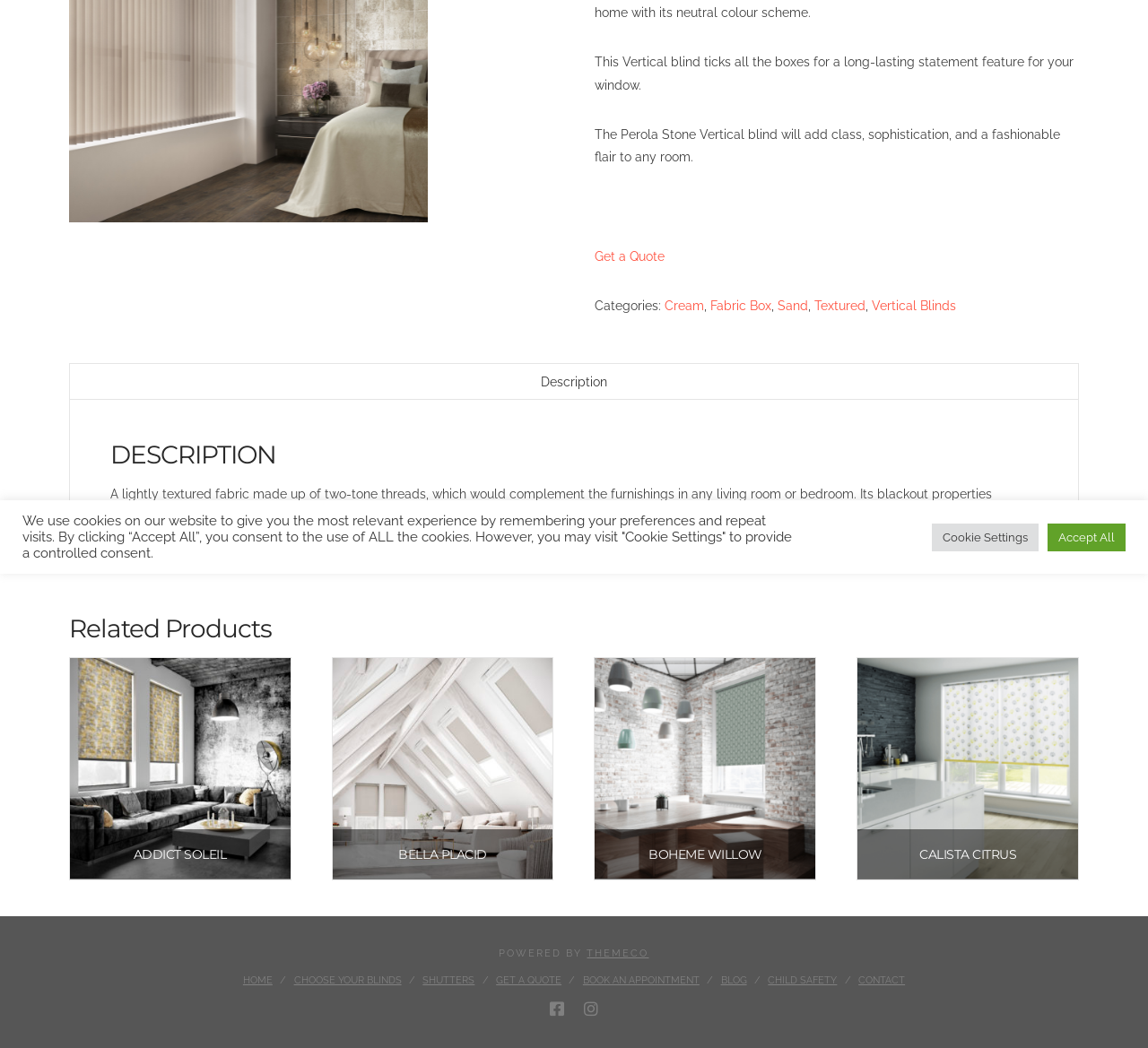Return the bounding box coordinates of the UI element that corresponds to this description: "Get a Quote". The coordinates must be given as four float numbers in the range of 0 and 1, [left, top, right, bottom].

[0.432, 0.929, 0.489, 0.942]